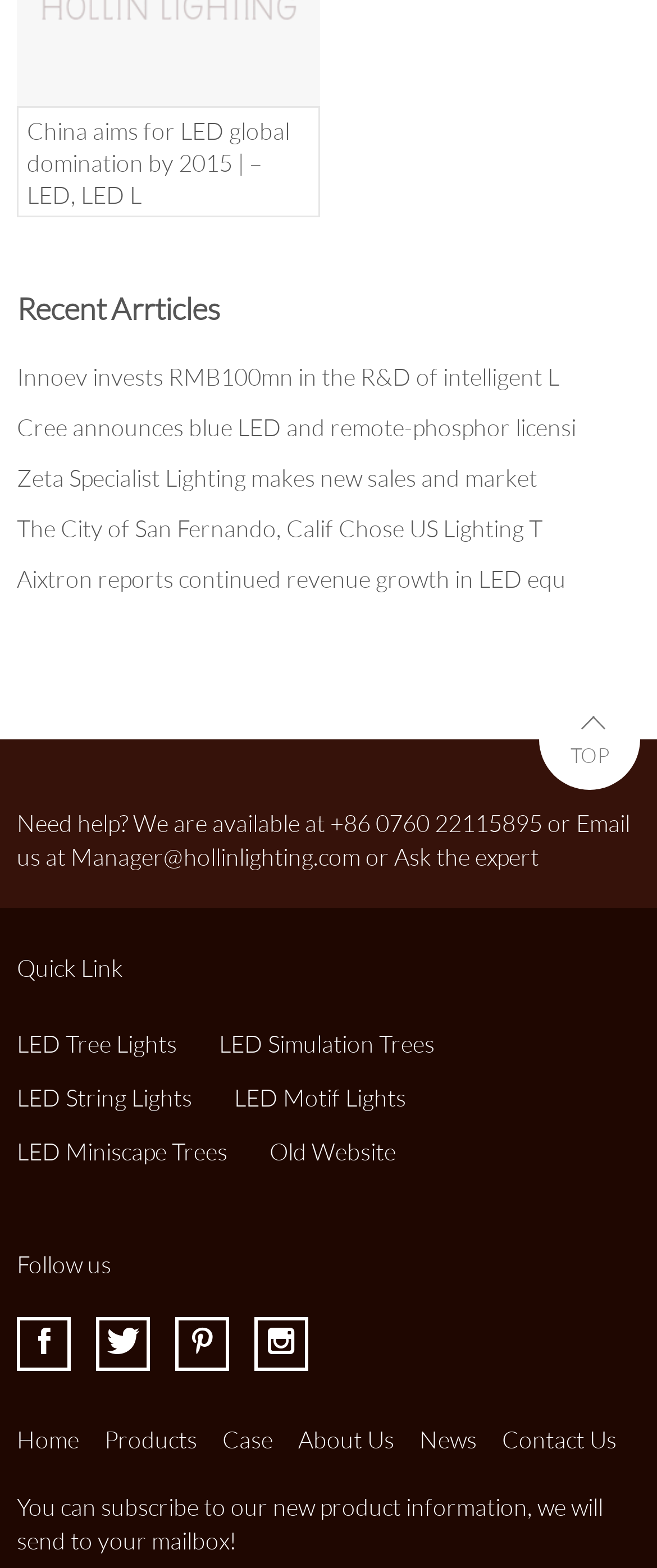Identify the bounding box coordinates for the UI element that matches this description: "L".

[0.387, 0.84, 0.469, 0.874]